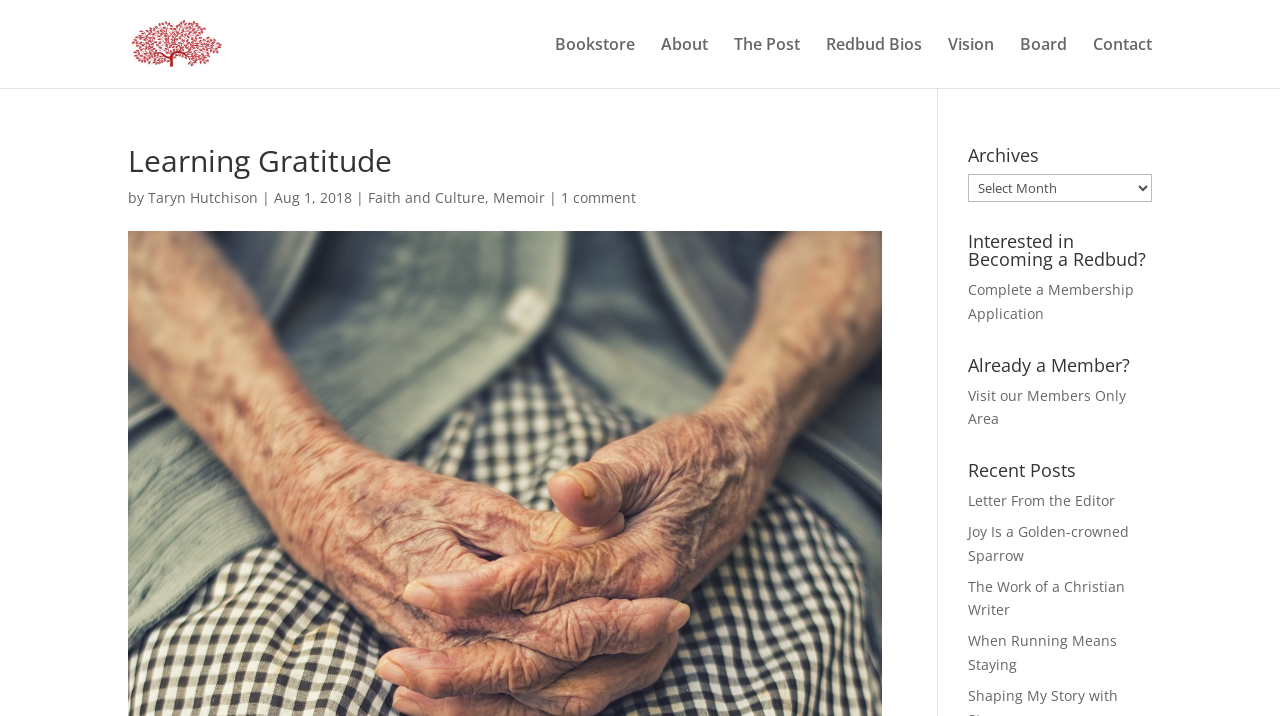Please provide the bounding box coordinates for the element that needs to be clicked to perform the following instruction: "go to the Bookstore". The coordinates should be given as four float numbers between 0 and 1, i.e., [left, top, right, bottom].

[0.434, 0.052, 0.496, 0.123]